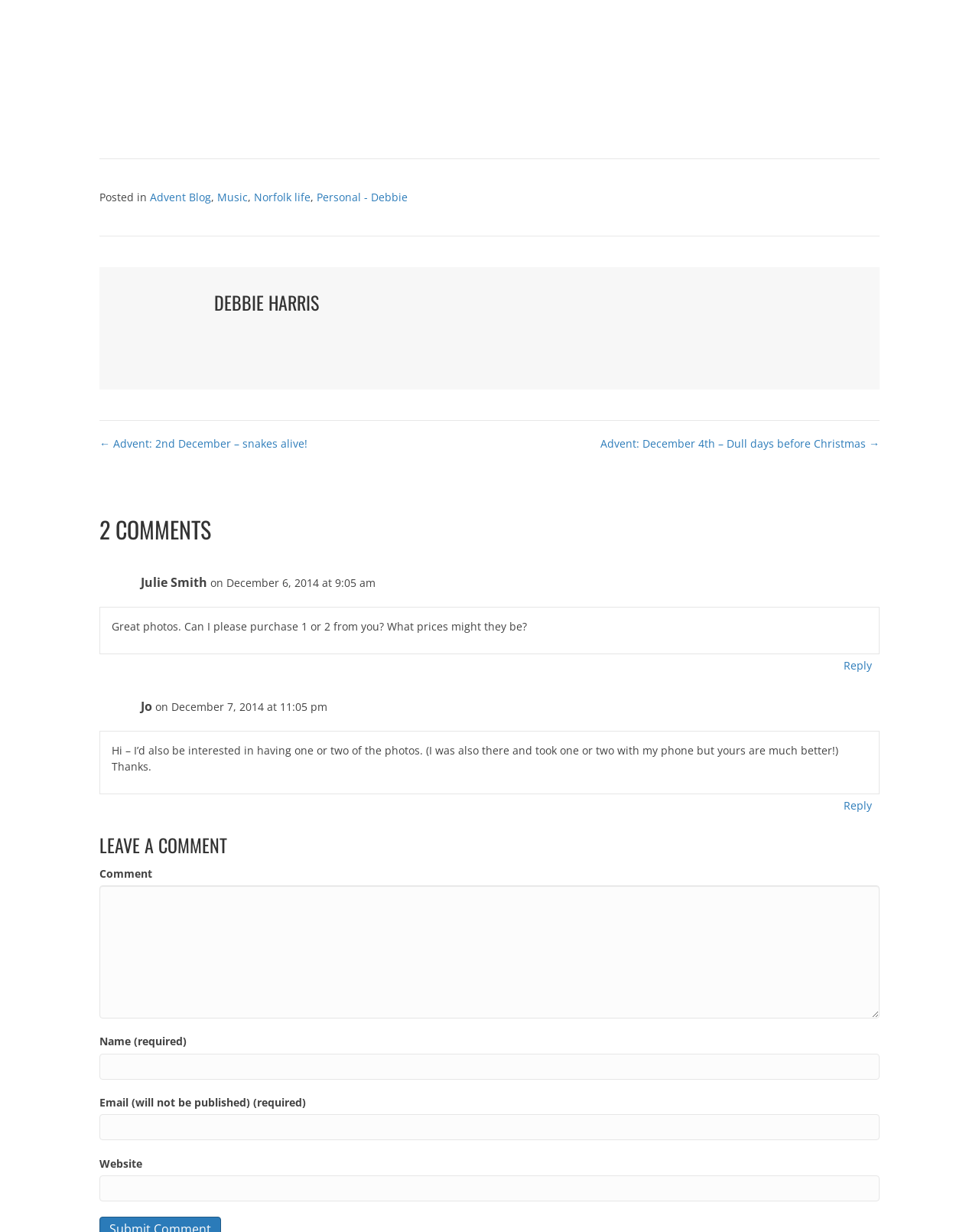Find the bounding box coordinates for the area that should be clicked to accomplish the instruction: "Click on the 'Norfolk life' link".

[0.259, 0.154, 0.317, 0.166]